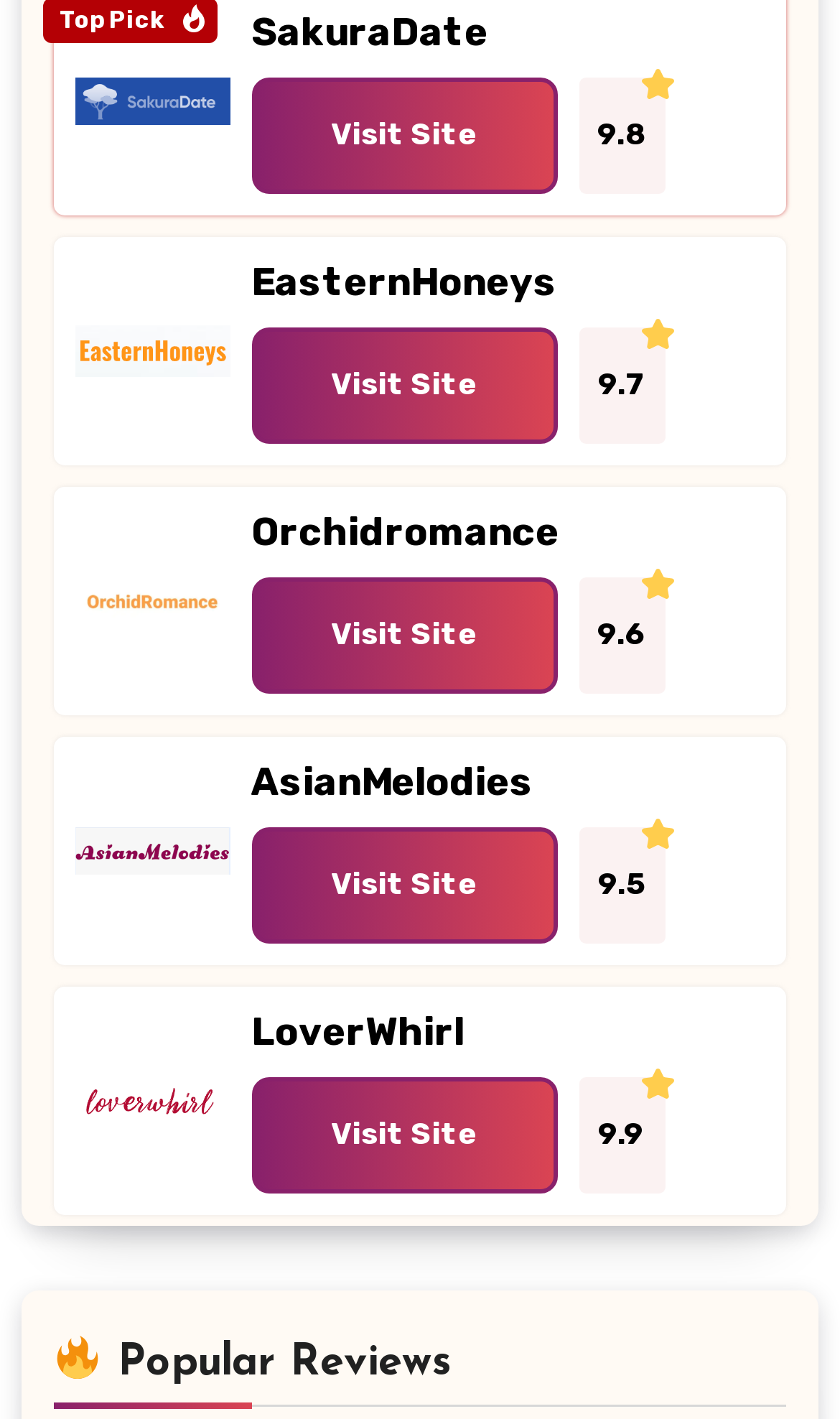Reply to the question with a single word or phrase:
What is the logo above the 'Visit AEasternHoneys' button?

AEasternHoneys Logo